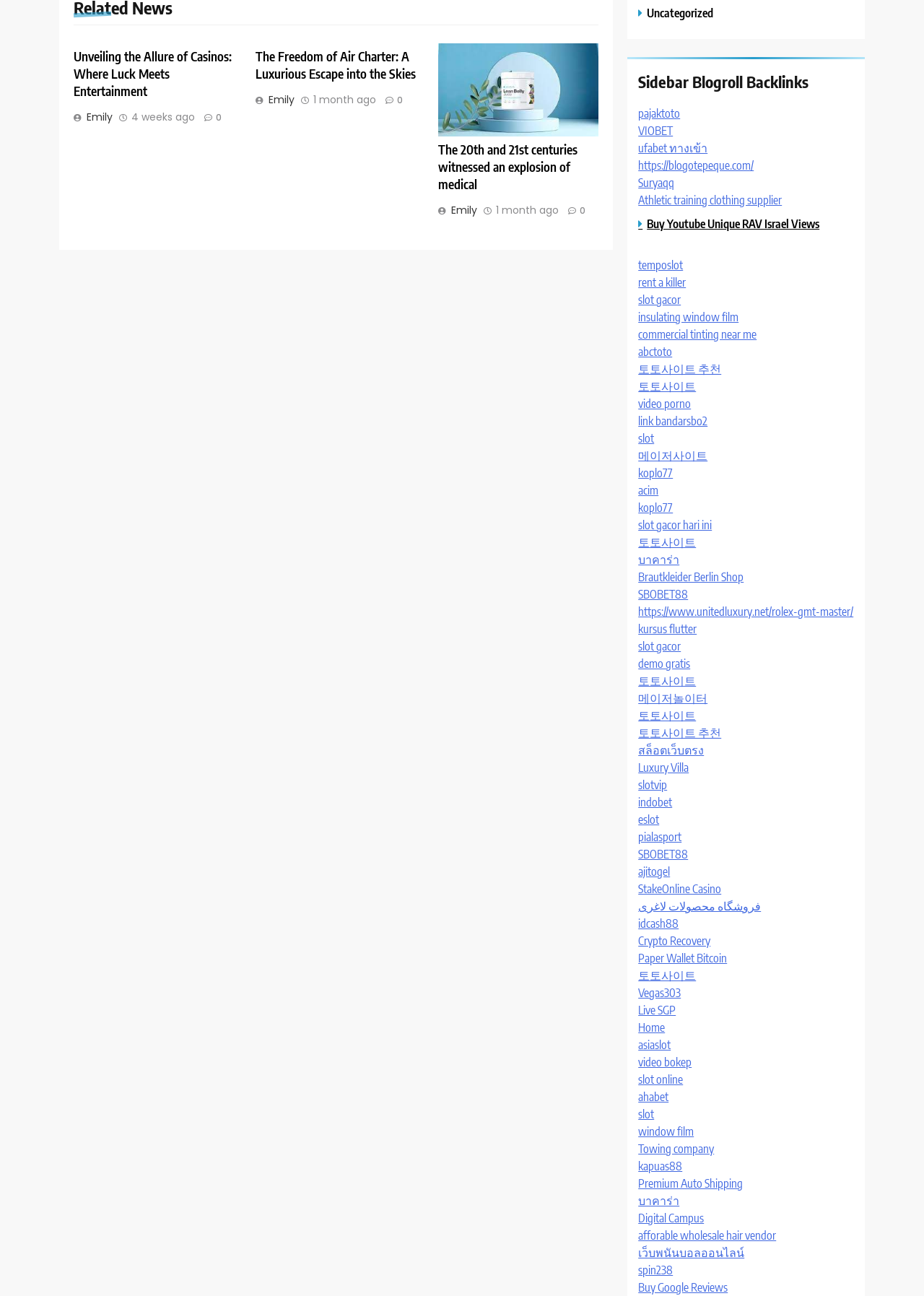How many links are there in the sidebar?
Please provide a comprehensive answer based on the visual information in the image.

The sidebar has multiple links, and after counting them, I found a total of 30 links.